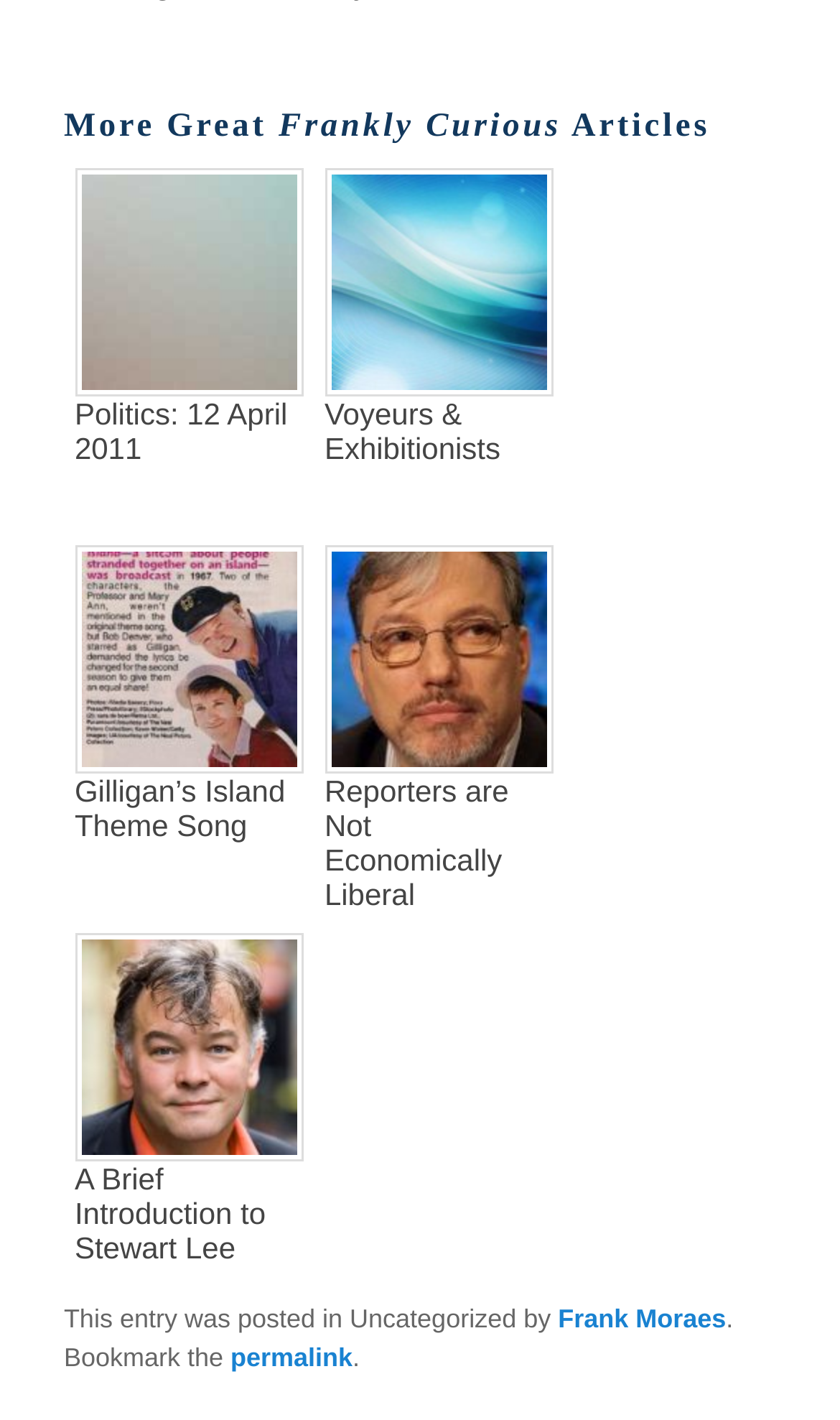Locate the bounding box coordinates of the clickable part needed for the task: "Read the 'Gilligan’s Island Theme Song' post".

[0.089, 0.384, 0.361, 0.545]